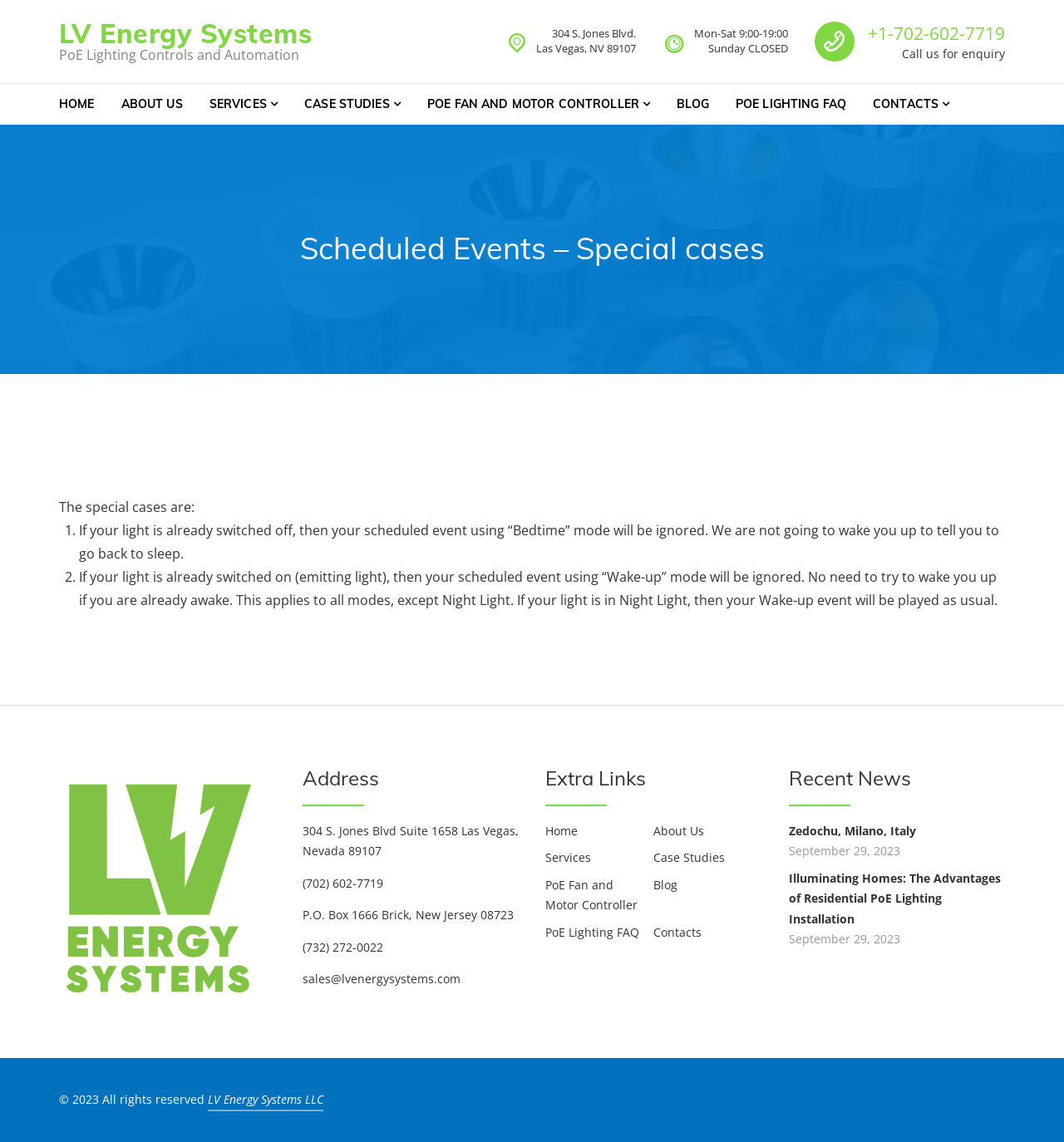Give a detailed account of the webpage.

The webpage is about LV Energy Systems, a company that specializes in PoE Lighting Controls and Automation. At the top of the page, there is a navigation menu with links to various sections of the website, including Home, About Us, Services, Case Studies, and more. Below the navigation menu, there is a heading that reads "Scheduled Events – Special cases" followed by a brief description of special cases related to scheduled events.

On the left side of the page, there is a section with contact information, including a phone number, address, and business hours. Below this section, there is a list of two special cases related to scheduled events, each with a detailed description.

On the right side of the page, there is a section with a heading "Address" that displays the company's address, phone number, and email address. Below this section, there are links to extra resources, including Home, About Us, Services, and more.

Further down the page, there is a section with a heading "Recent News" that displays a news article with a link to read more. The article is dated September 29, 2023. At the very bottom of the page, there is a copyright notice and a link to LV Energy Systems LLC.

Overall, the webpage provides information about LV Energy Systems, its services, and contact information, as well as some news and resources related to the company.